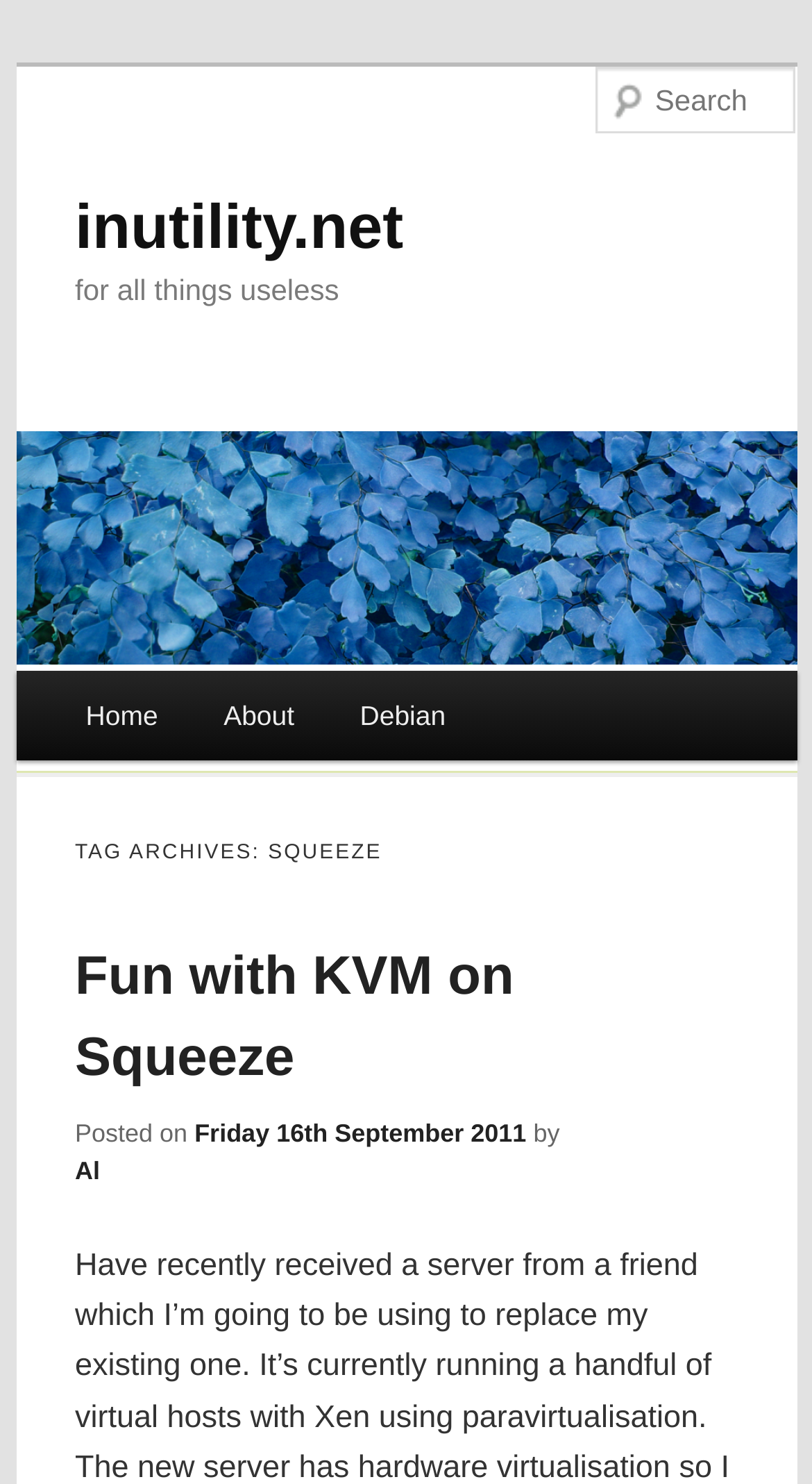Who is the author of the first article?
Based on the visual information, provide a detailed and comprehensive answer.

I looked at the text under the 'Fun with KVM on Squeeze' article and found the author's name, which is 'Al', mentioned after the 'by' text.